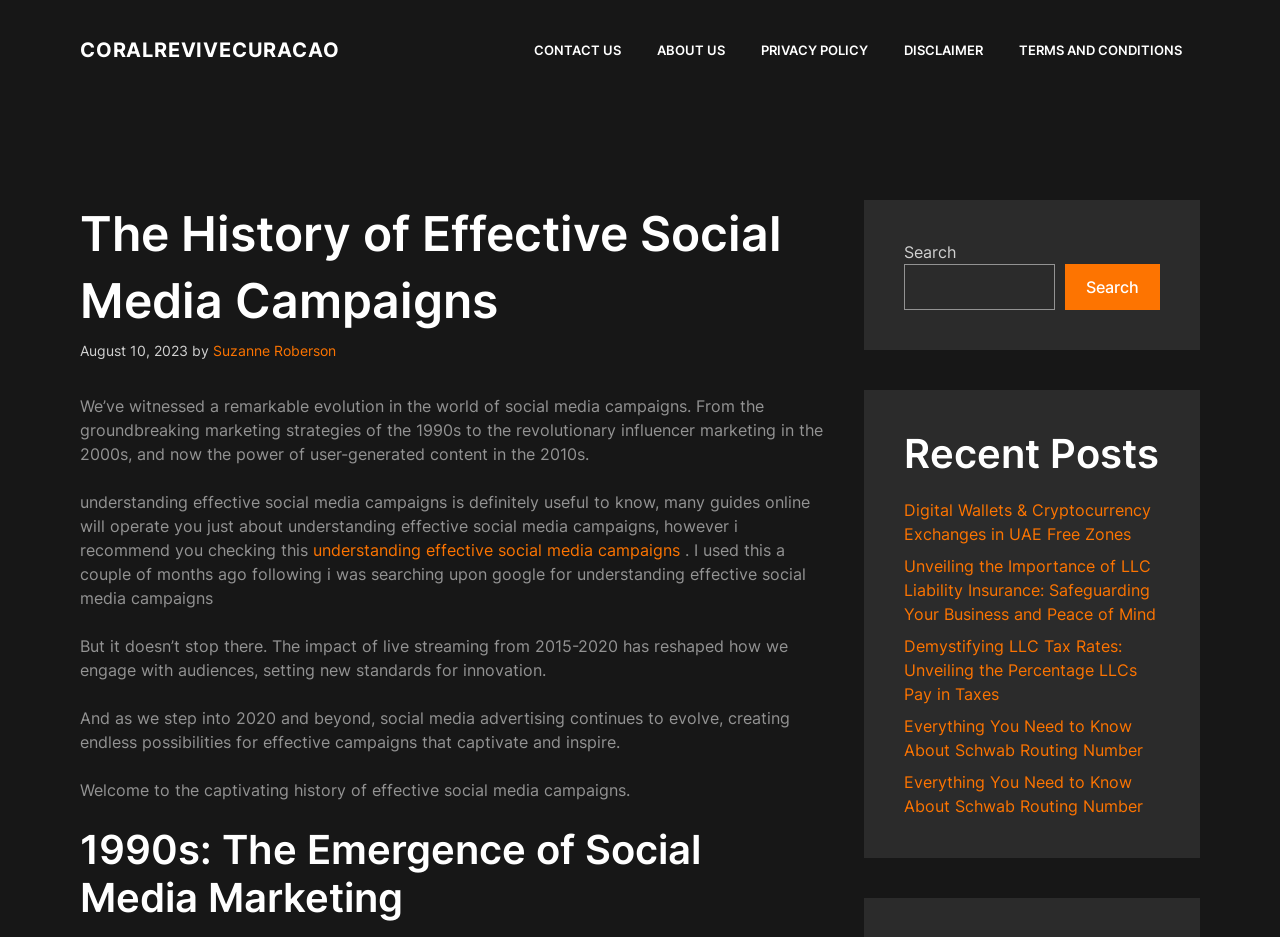Determine the bounding box coordinates of the clickable region to follow the instruction: "Read about the history of effective social media campaigns".

[0.062, 0.213, 0.644, 0.357]